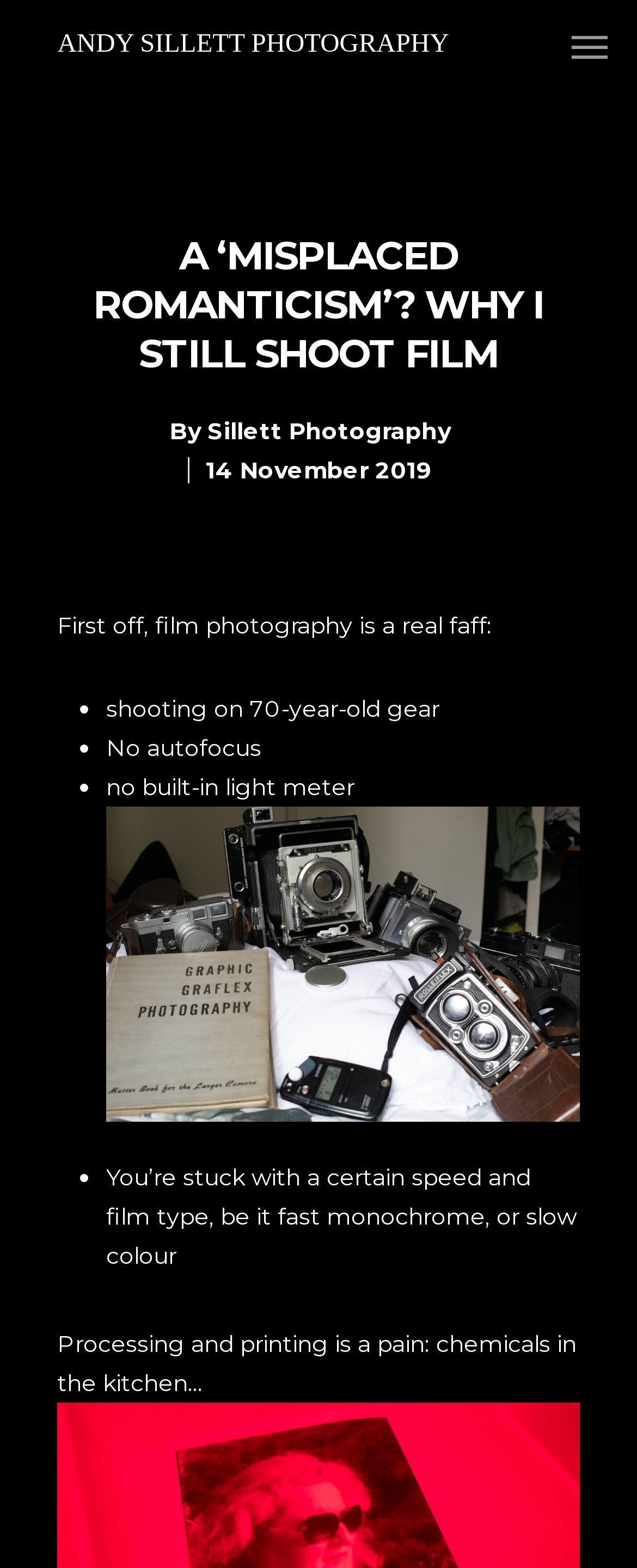Please provide a brief answer to the following inquiry using a single word or phrase:
What are the difficulties of film photography?

No autofocus, no built-in light meter, etc.